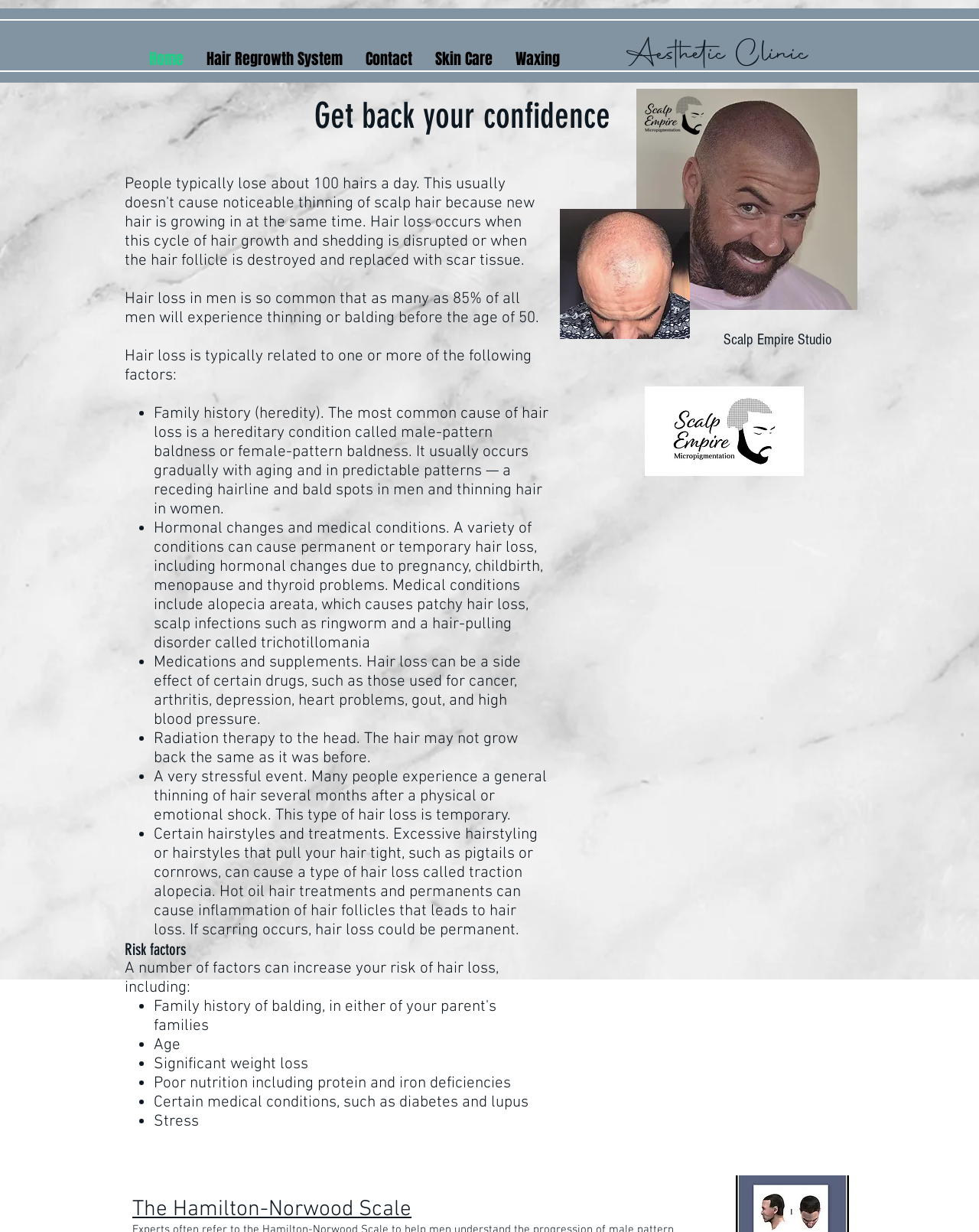Answer the question in one word or a short phrase:
What is the name of the aesthetic clinic?

Scalp Empire